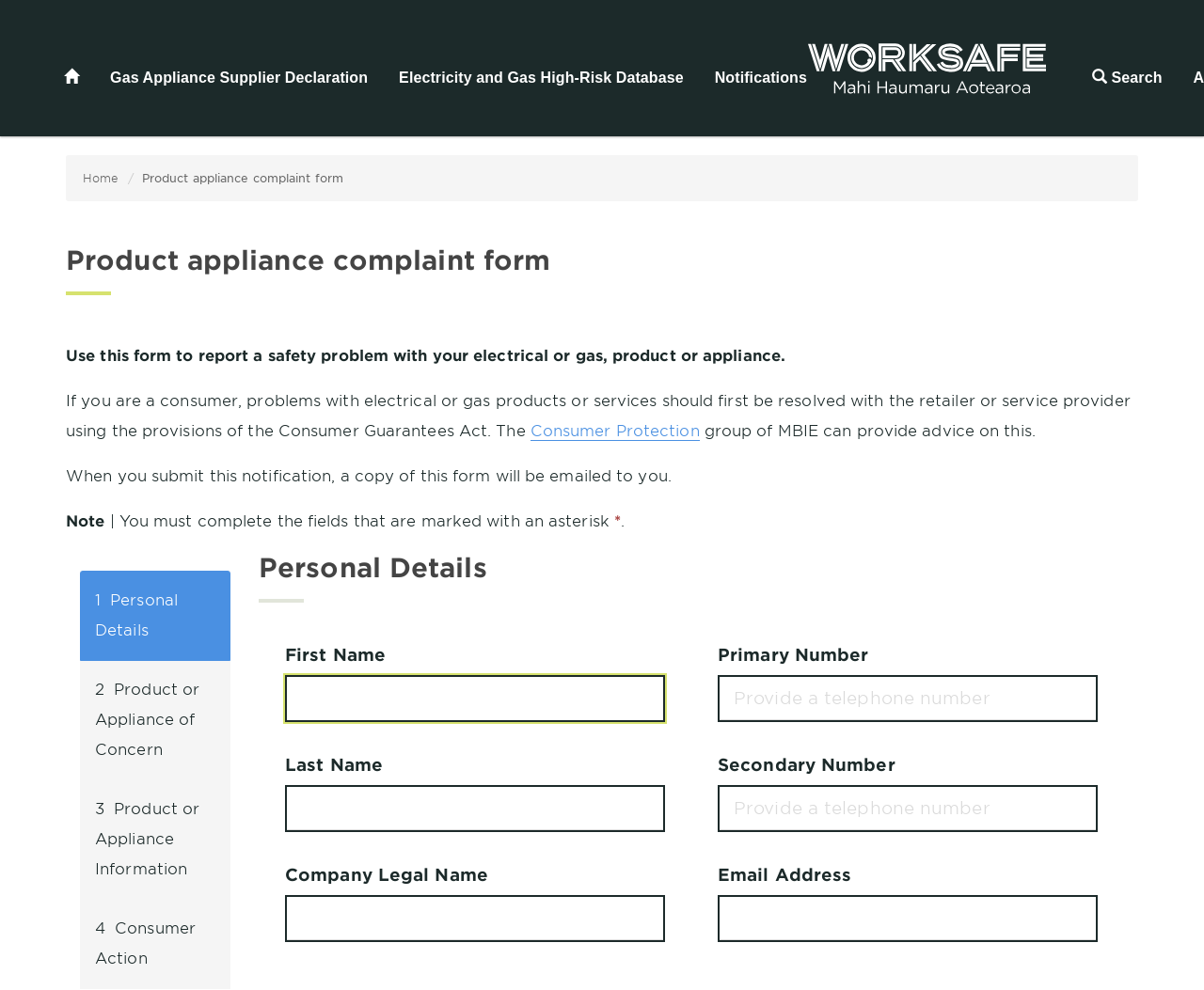Detail the features and information presented on the webpage.

The webpage is a product appliance complaint form provided by WorkSafe New Zealand - Energy Safety. At the top, there is a horizontal menubar with five menu items: "Home", "Gas Appliance Supplier Declaration", "Electricity and Gas High-Risk Database", and "Notifications". To the right of the menubar, there is a link to WorkSafe New Zealand accompanied by an image. 

Below the menubar, there is a search button with a popup menu. On the left side, there is a link to the "Home" page, followed by a heading that reads "Product appliance complaint form". 

The main content of the page is divided into sections. The first section explains the purpose of the form, which is to report safety problems with electrical or gas products or appliances. It also provides information on how consumers should first resolve issues with retailers or service providers using the Consumer Guarantees Act. 

The next section informs users that a copy of the submitted form will be emailed to them. It also notes that fields marked with an asterisk must be completed. 

The form itself is divided into four sections: "Personal Details", "Product or Appliance of Concern", "Product or Appliance Information", and "Consumer Action". Each section has a heading and several fields to be filled in, including text boxes for first name, last name, primary and secondary numbers, company legal name, and email address.